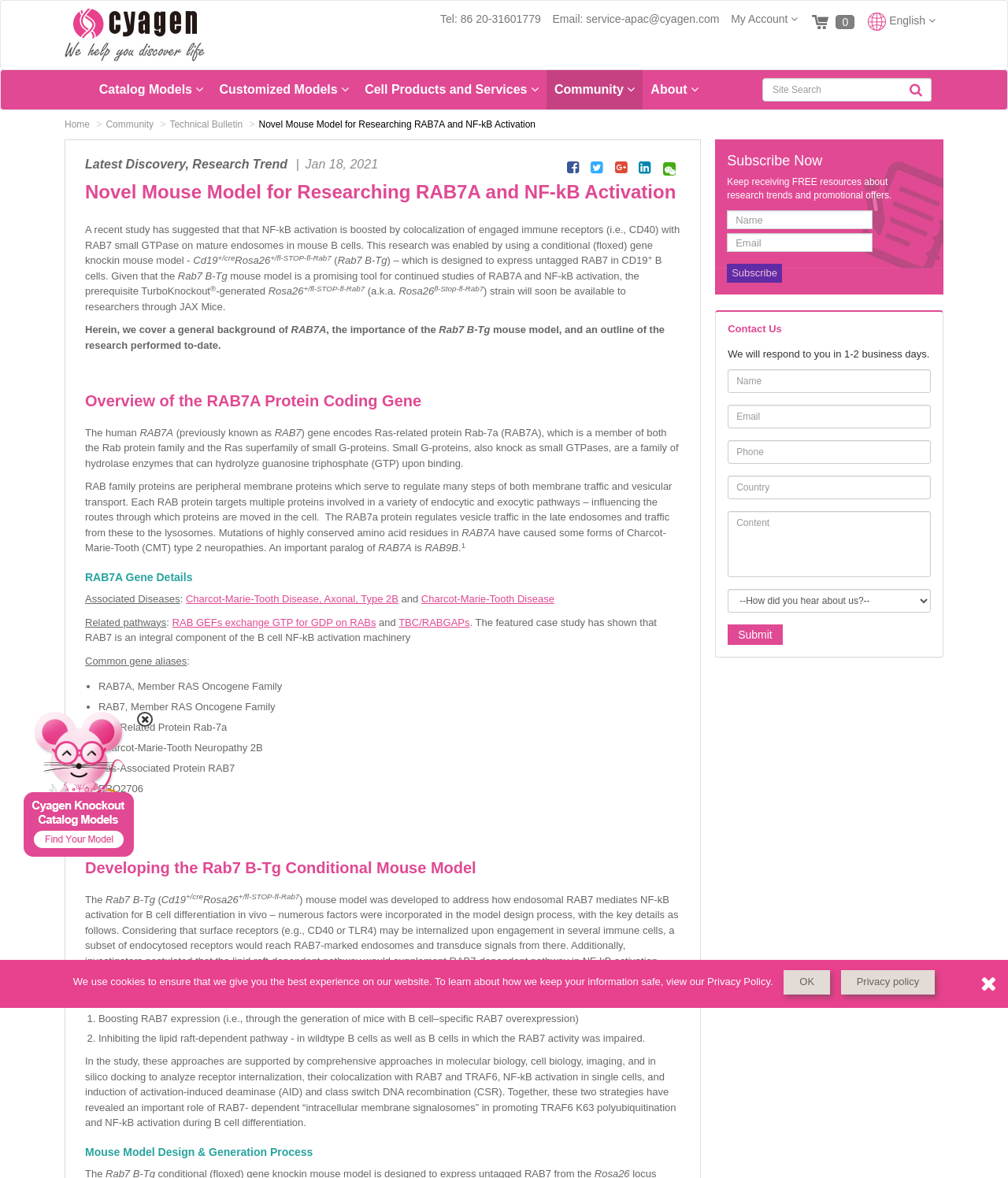Respond to the question below with a single word or phrase: What is the function of RAB7A protein?

Regulates vesicle traffic in late endosomes